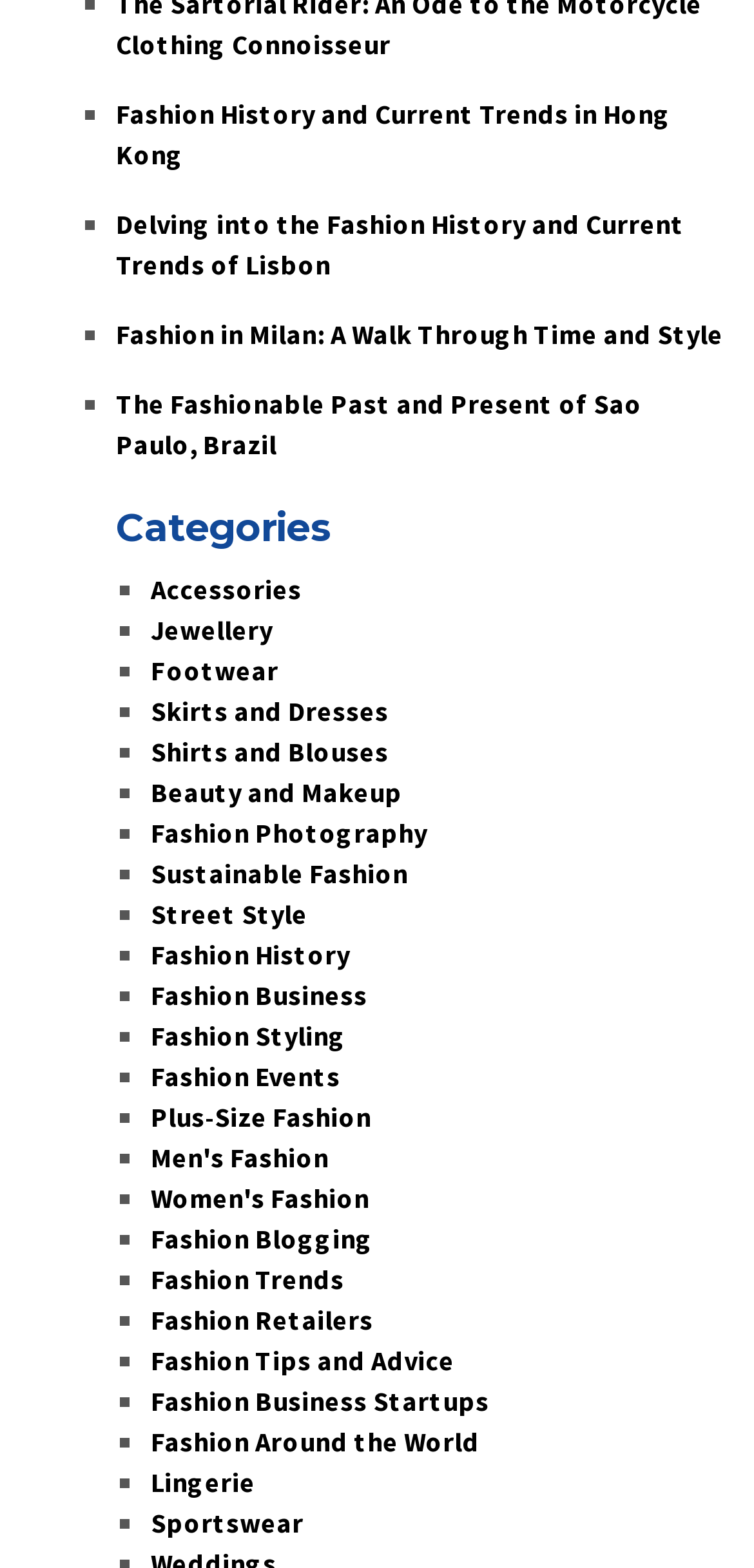Is there a category for Sustainable Fashion?
Could you answer the question with a detailed and thorough explanation?

I scanned the list of categories under the 'Categories' heading and found a link labeled 'Sustainable Fashion', indicating that there is a category for Sustainable Fashion.